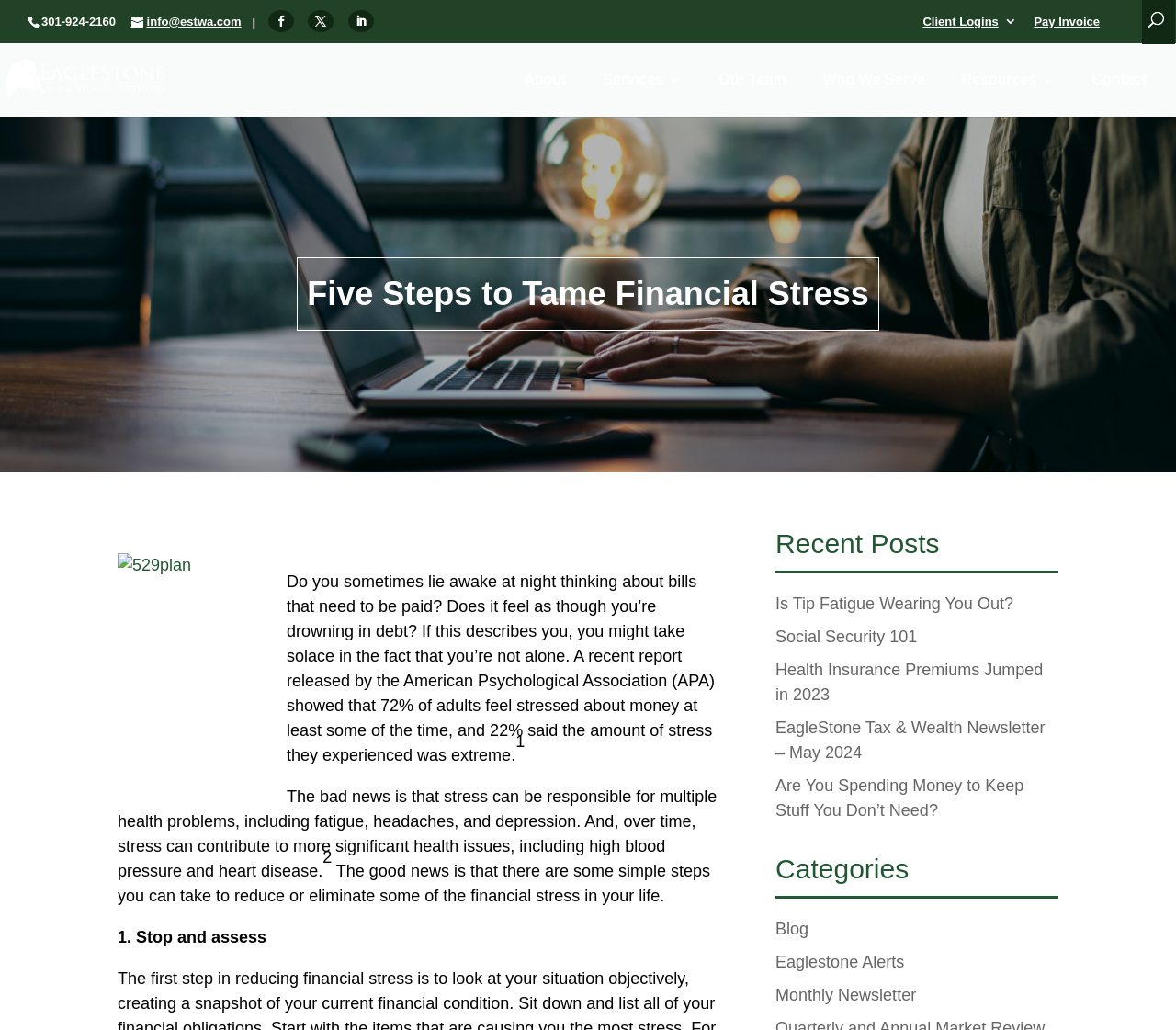How many links are there in the main navigation menu? Observe the screenshot and provide a one-word or short phrase answer.

7